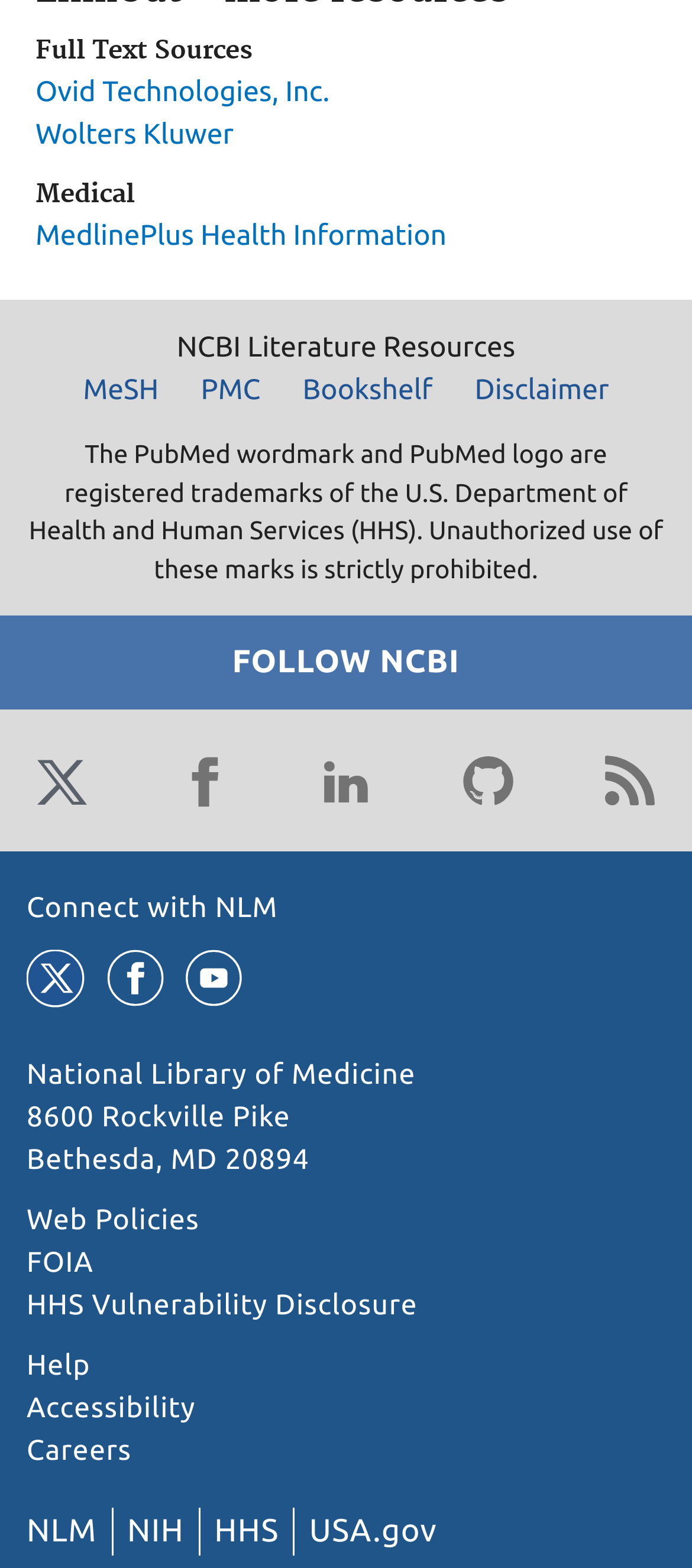Extract the bounding box coordinates for the UI element described as: "HHS Vulnerability Disclosure".

[0.038, 0.823, 0.603, 0.843]